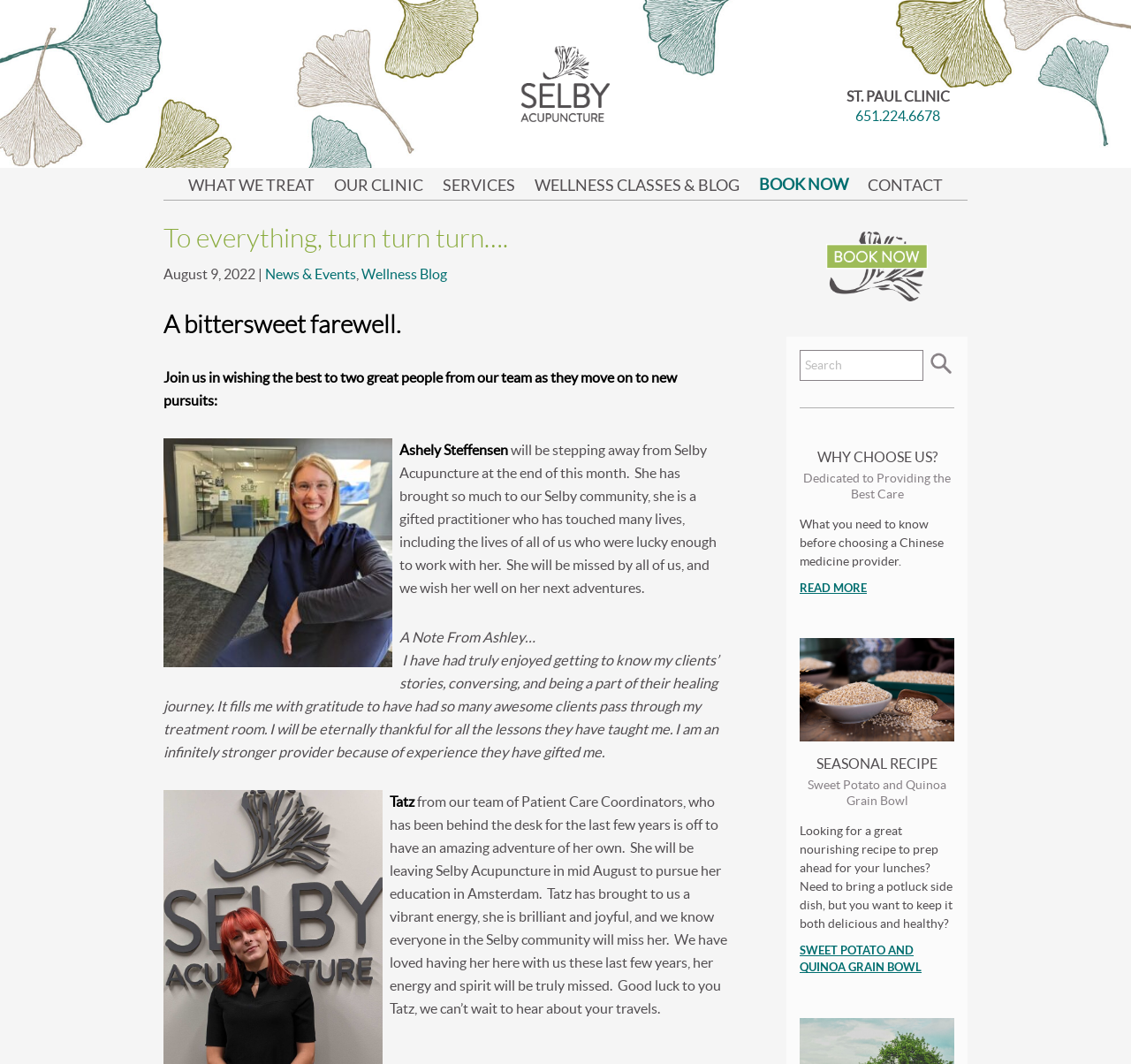Provide the bounding box coordinates for the UI element that is described by this text: "Our Clinic". The coordinates should be in the form of four float numbers between 0 and 1: [left, top, right, bottom].

[0.287, 0.16, 0.383, 0.187]